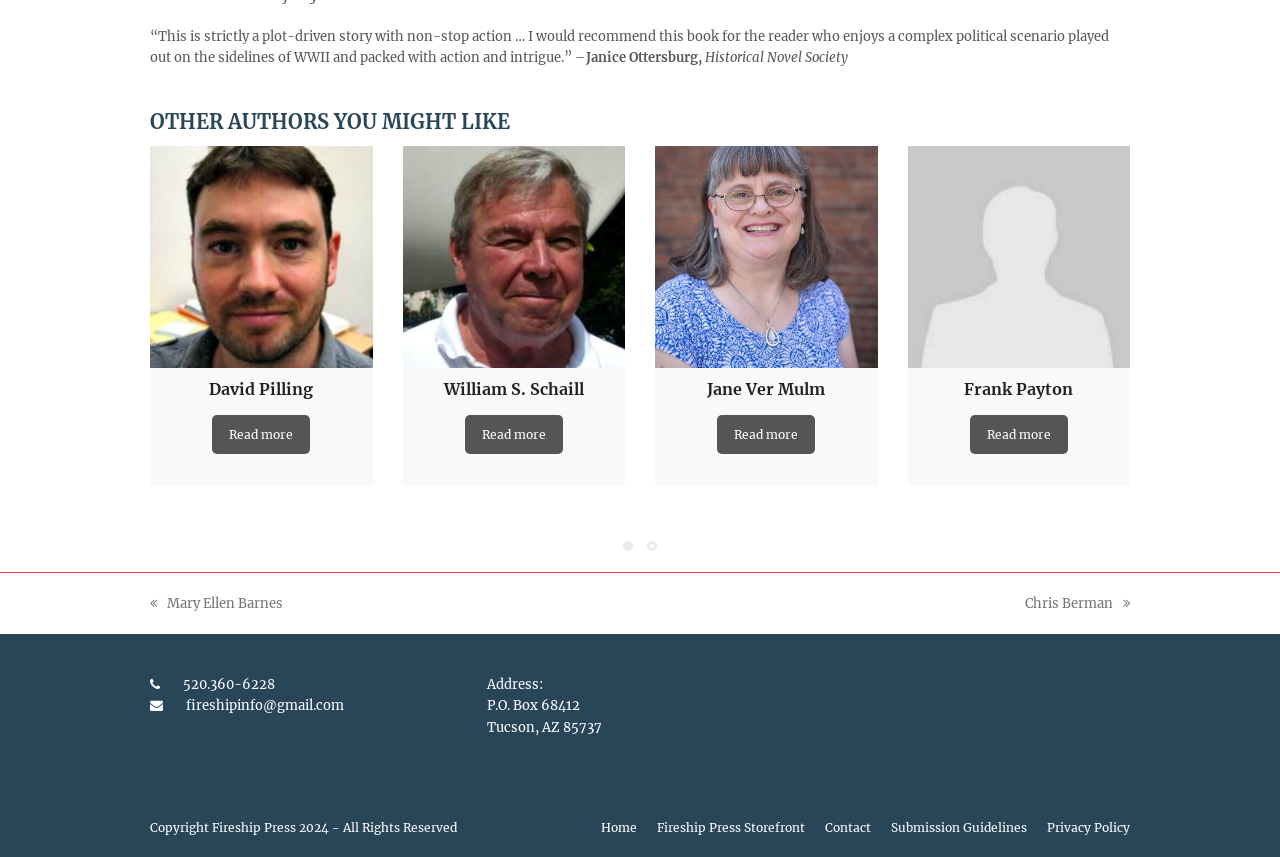What is the zip code of the address provided in the footer?
Using the information from the image, answer the question thoroughly.

I looked at the footer section of the webpage and found the address 'P.O. Box 68412, Tucson, AZ 85737'. The zip code is 85737.